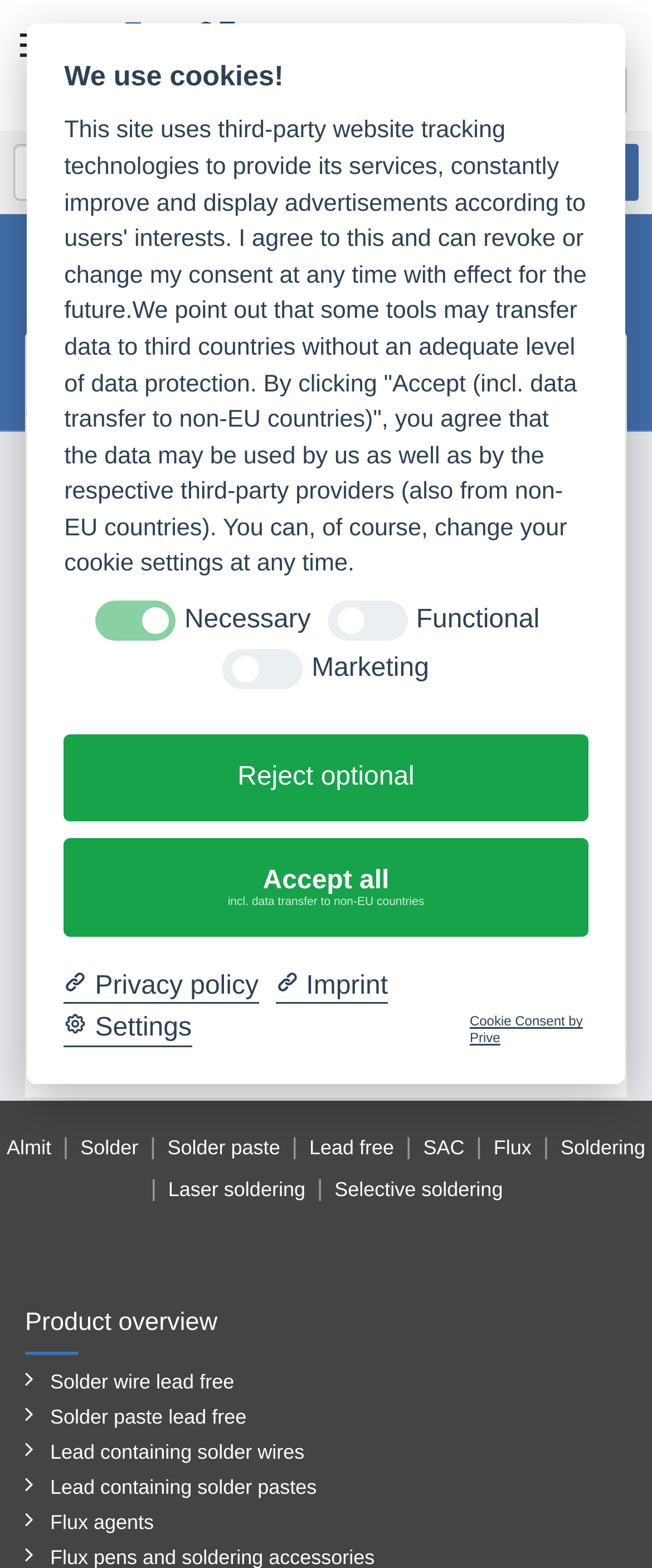Describe the webpage in detail, including text, images, and layout.

This webpage appears to be a product catalog or online store for a company that specializes in soldering materials and technologies. At the top of the page, there is a logo and a navigation menu with links to various sections of the website, including "Technology", "Top Sellers", "Know-How", and "Shop".

Below the navigation menu, there is a prominent section featuring various links to different types of soldering products, including "Contactless Soldering", "Silver Free Alloy", and "Small Area-Ratio Solder Paste". These links are arranged in a vertical column and take up most of the page.

To the right of this column, there is a smaller section with links to additional resources, including "Compendium", "Expert Reports", and "Product Flyer". There is also a button with a flag icon, which likely allows users to switch between different languages.

Further down the page, there is a section dedicated to "Alloy Overview", with links to various alloy types, including "Lead Free Flux & Alloy" and "Leaded Flux". This section is followed by a list of specific solder wire products, each with its own link and description.

The page has a total of 58 links, including the navigation menu items, product links, and resource links. There are also several images on the page, including the company logo and icons for the language button and navigation menu items. Overall, the page is densely packed with information and links, suggesting that it is a comprehensive resource for individuals or businesses looking for soldering materials and technologies.